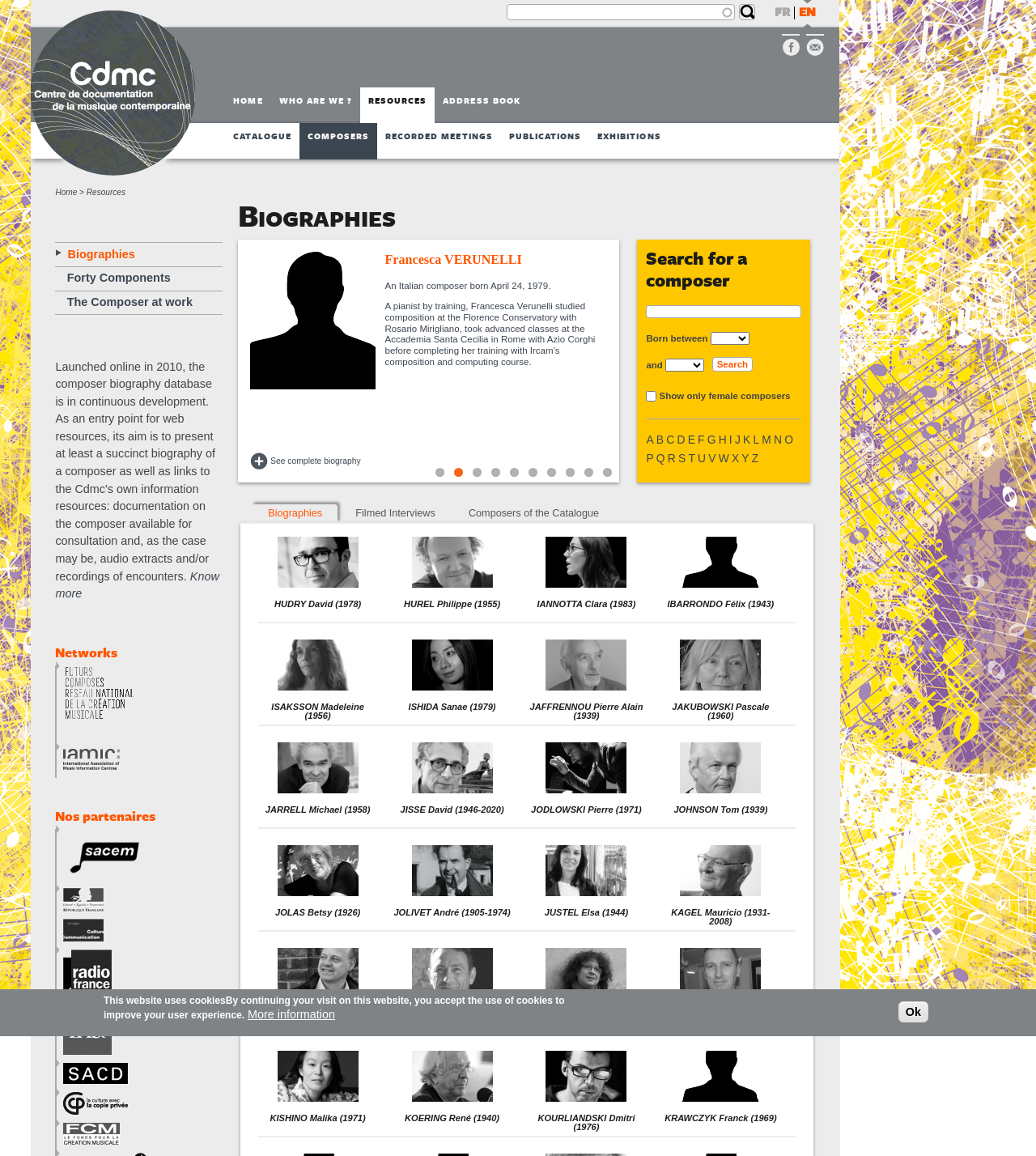Give a one-word or one-phrase response to the question:
What is the name of the first composer listed on this webpage?

Francesca Verunelli